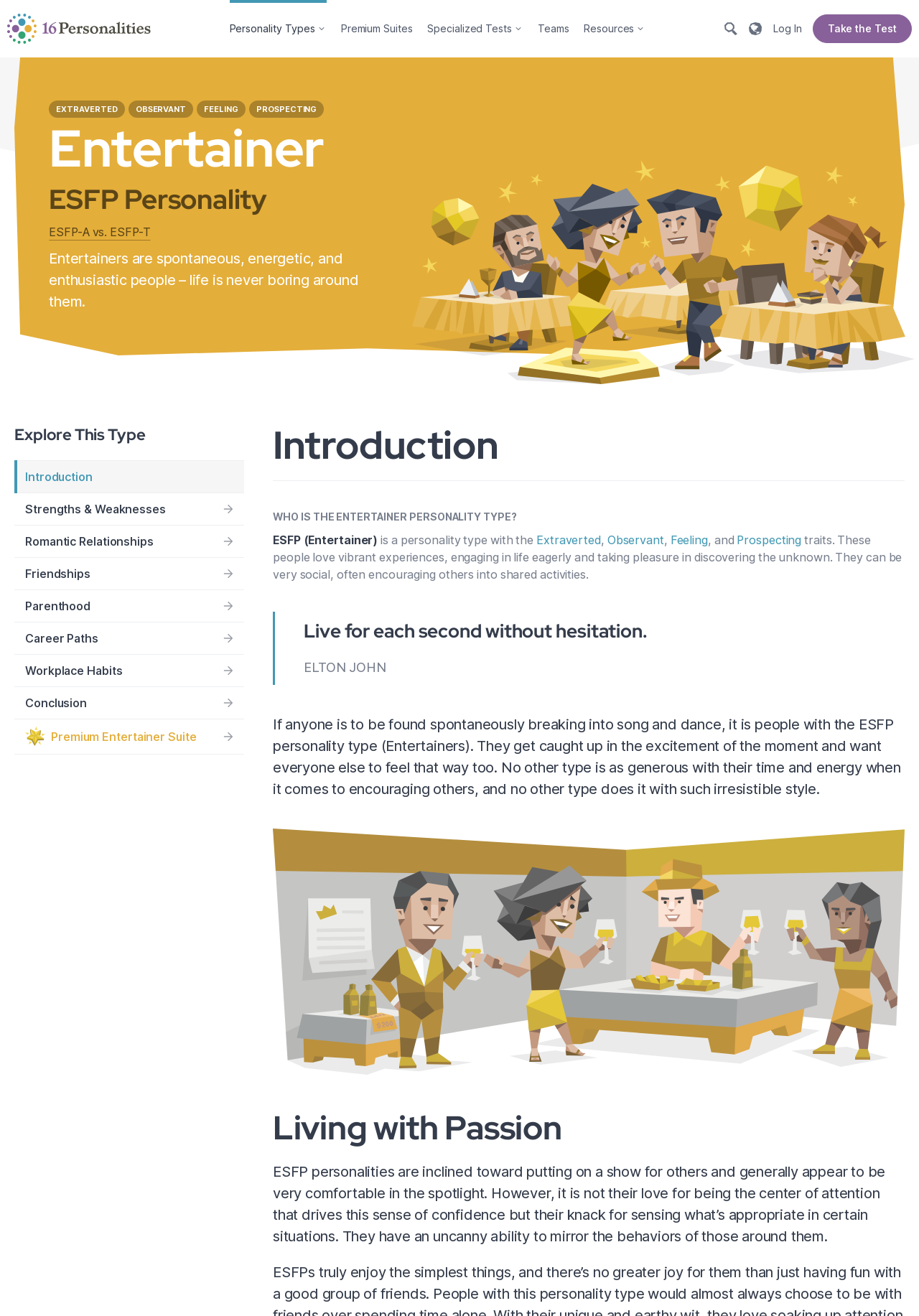Identify the bounding box coordinates of the region that should be clicked to execute the following instruction: "Log in to the website".

[0.841, 0.008, 0.872, 0.035]